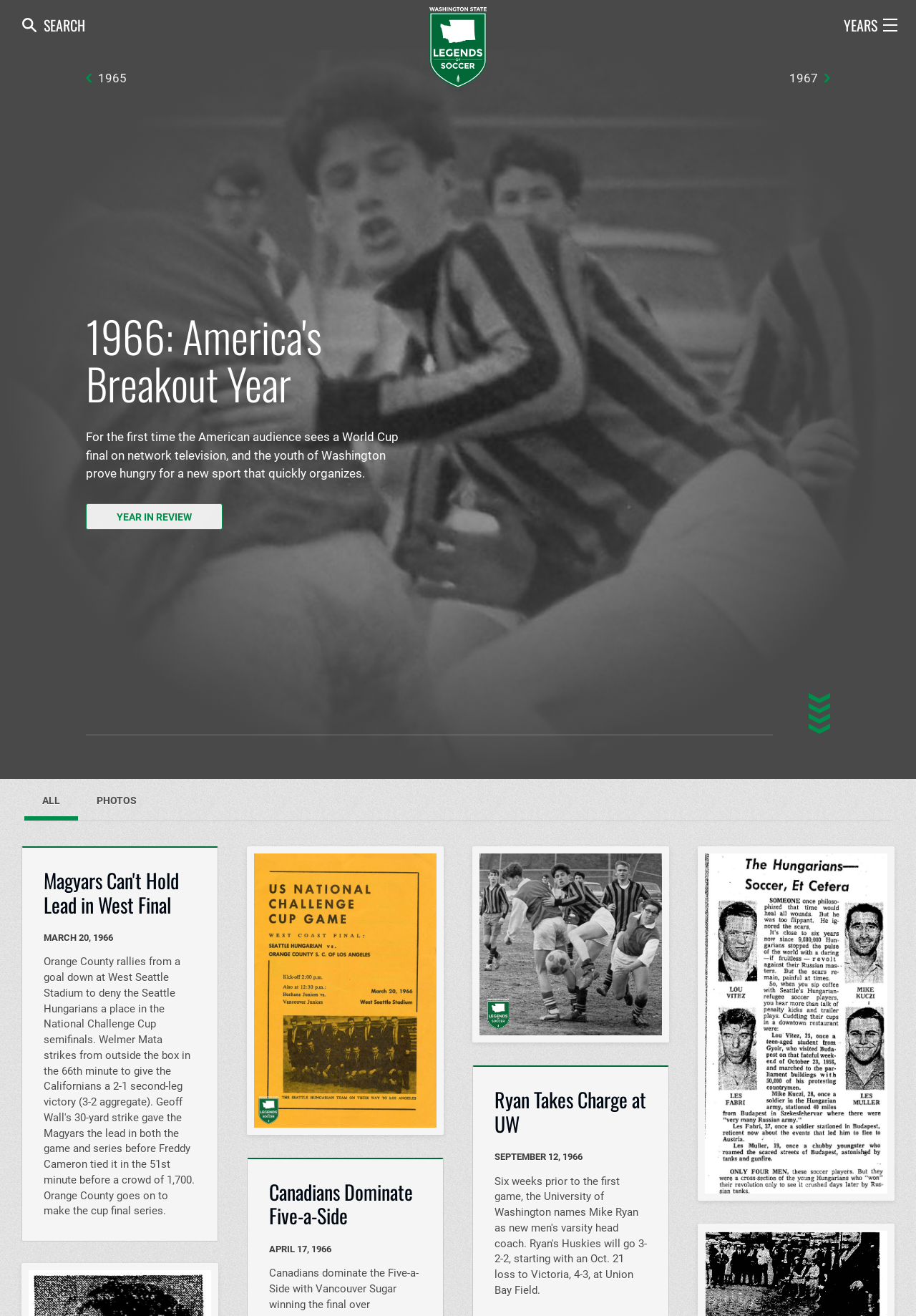Given the element description parent_node: ×, identify the bounding box coordinates for the UI element on the webpage screenshot. The format should be (top-left x, top-left y, bottom-right x, bottom-right y), with values between 0 and 1.

[0.435, 0.0, 0.565, 0.038]